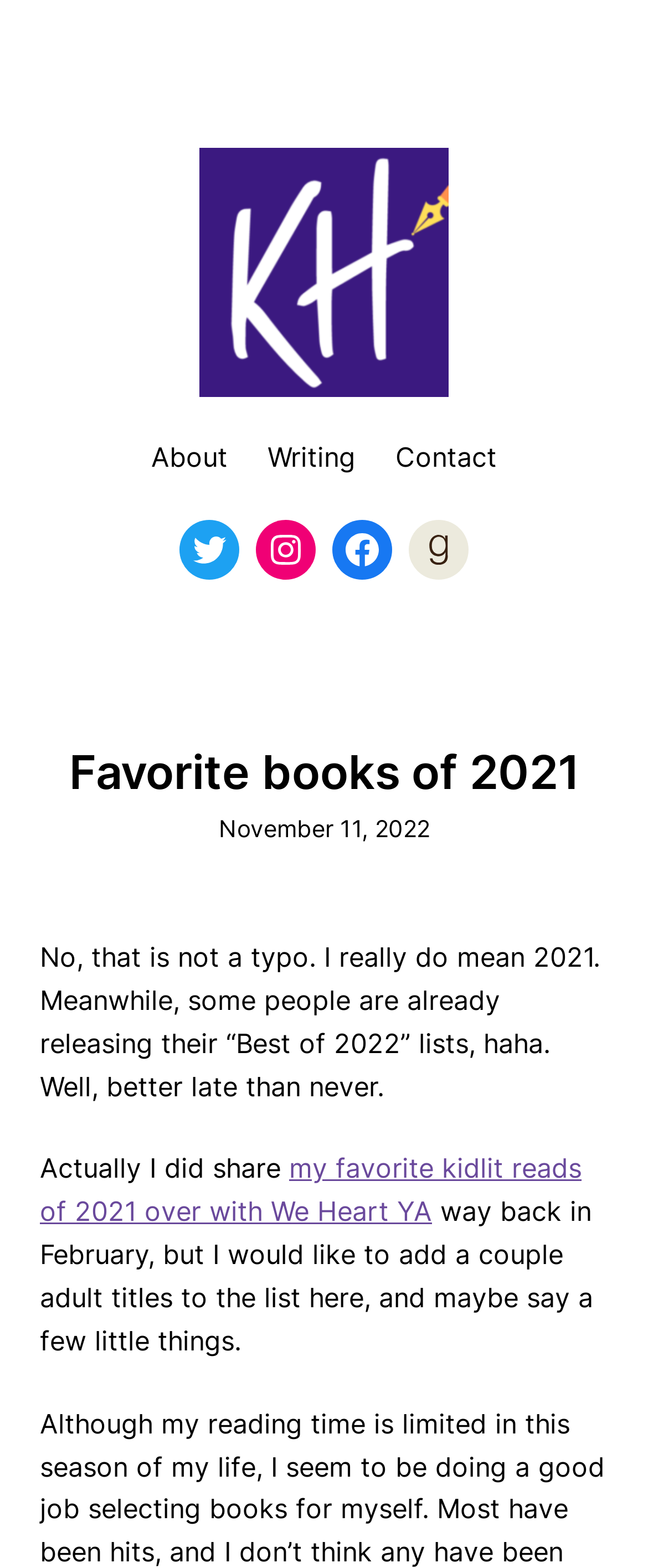Please find the bounding box coordinates of the element that needs to be clicked to perform the following instruction: "go to About page". The bounding box coordinates should be four float numbers between 0 and 1, represented as [left, top, right, bottom].

[0.233, 0.278, 0.351, 0.306]